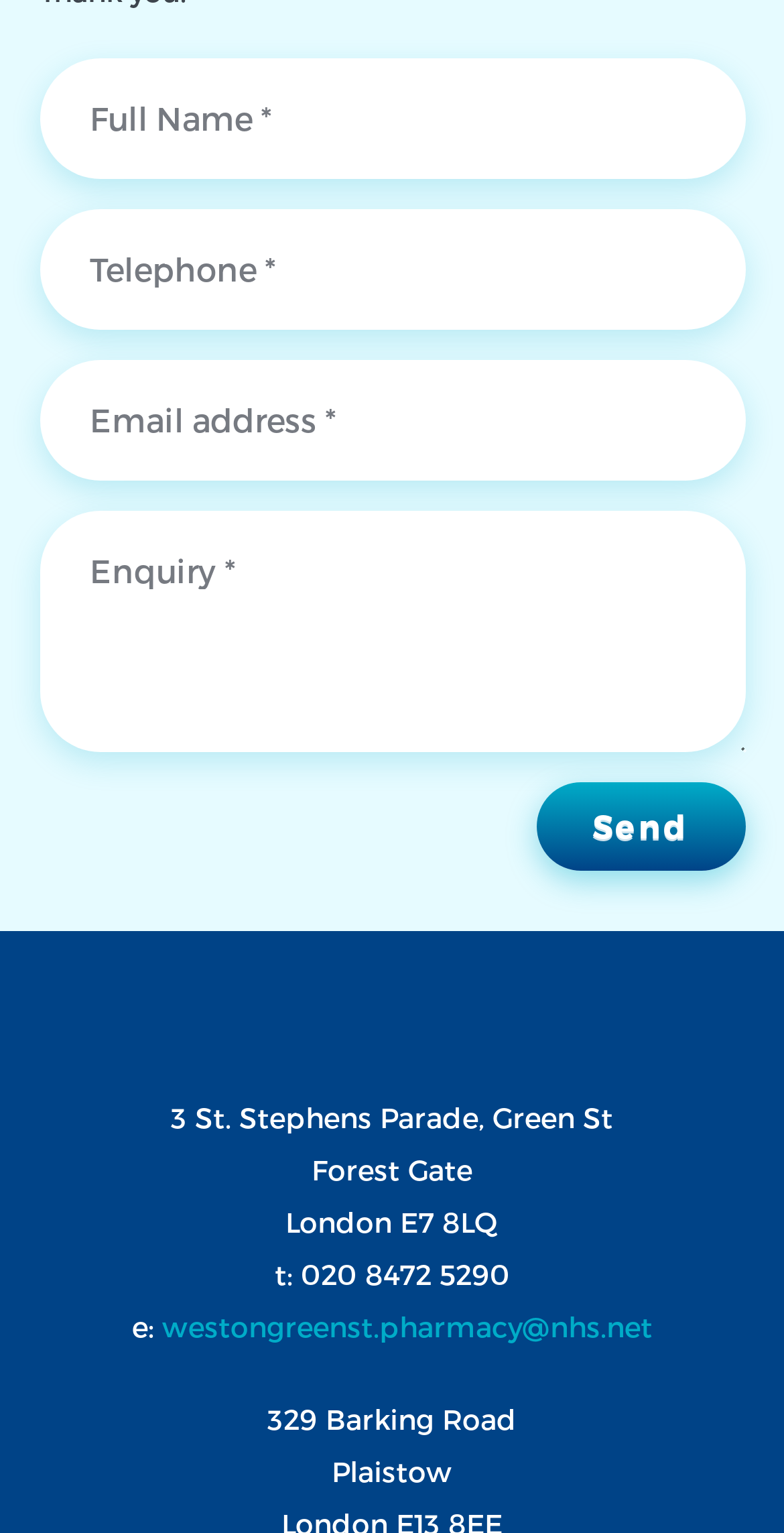How can you contact the pharmacy by phone?
Give a one-word or short phrase answer based on the image.

020 8472 5290